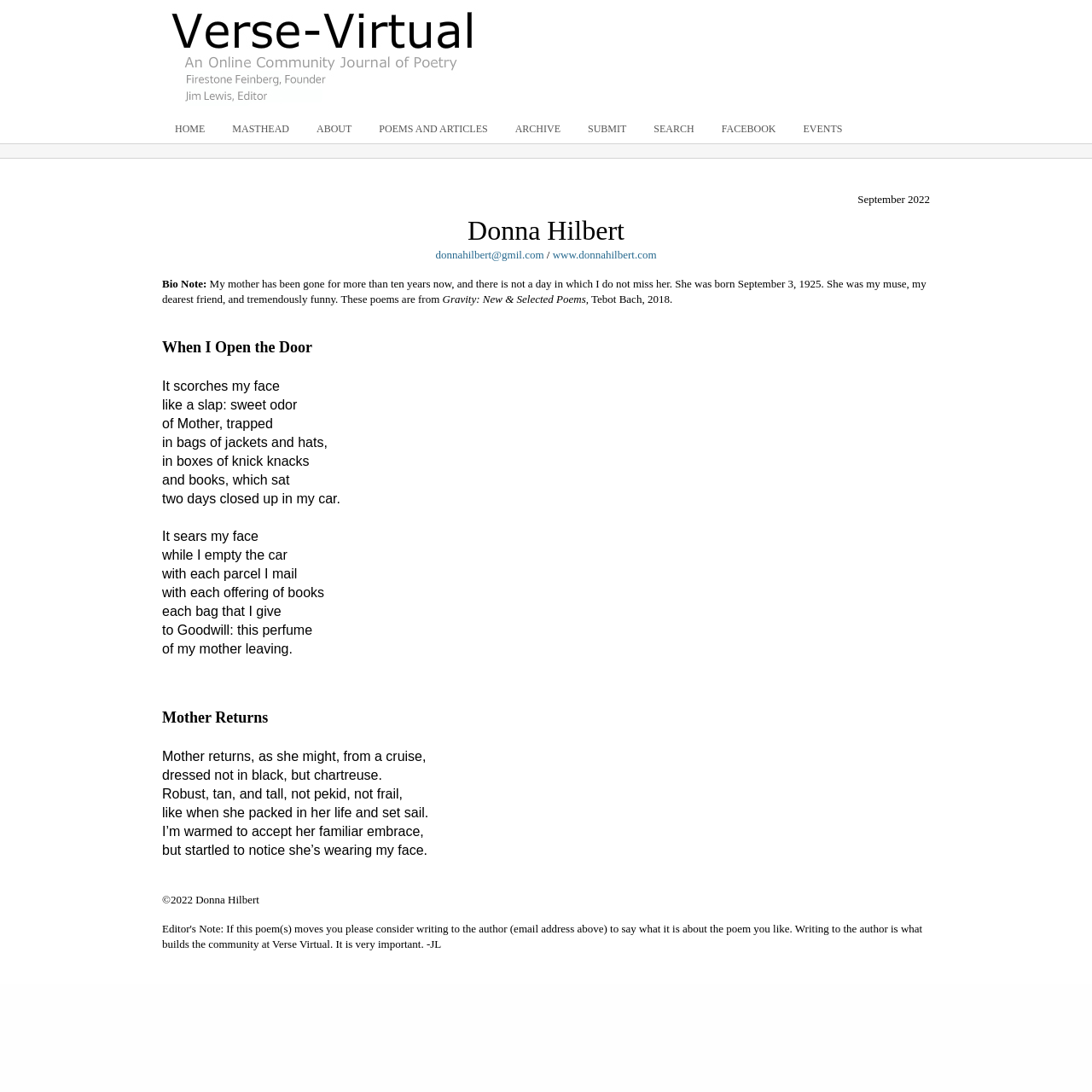Bounding box coordinates are specified in the format (top-left x, top-left y, bottom-right x, bottom-right y). All values are floating point numbers bounded between 0 and 1. Please provide the bounding box coordinate of the region this sentence describes: POEMS AND ARTICLES

[0.335, 0.105, 0.458, 0.131]